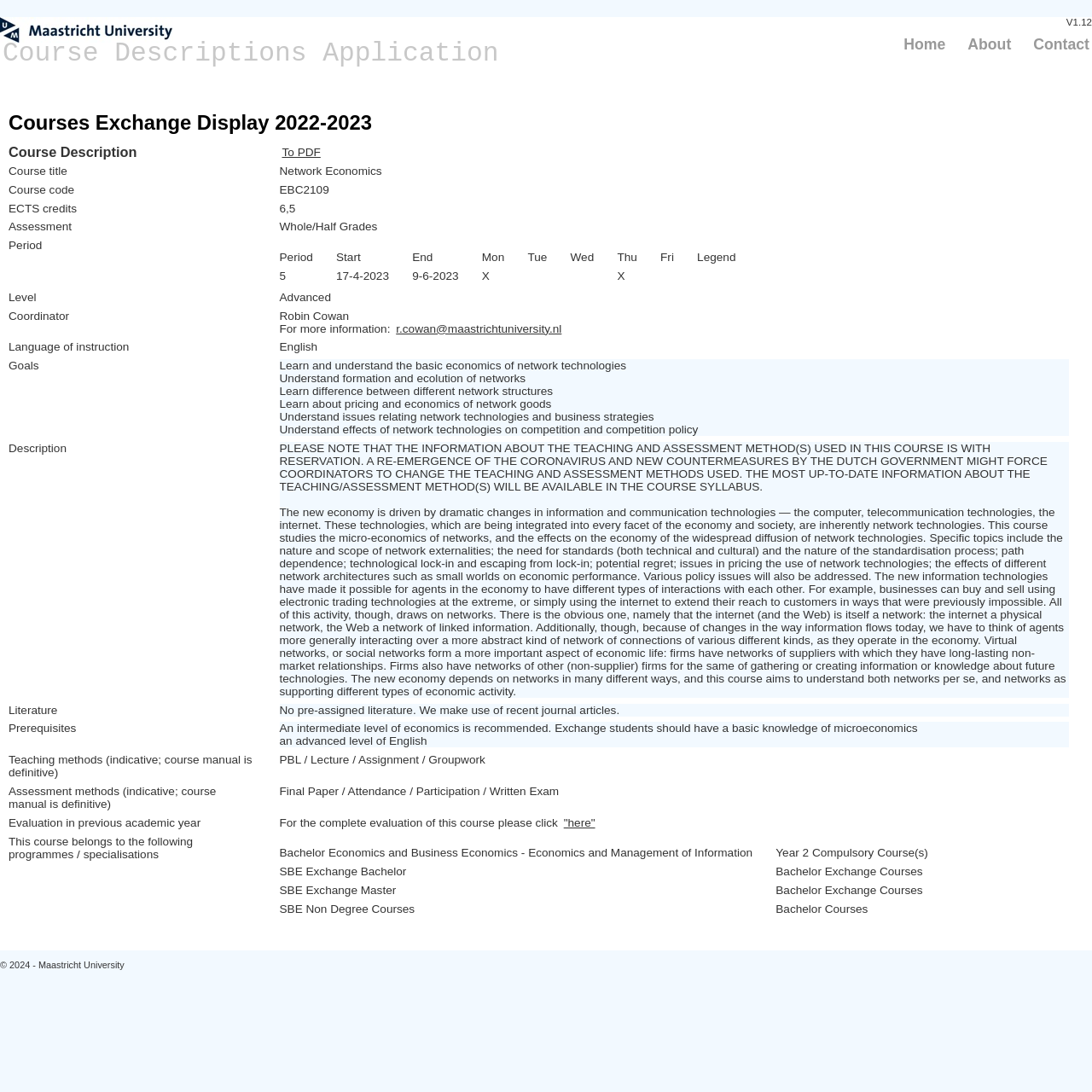What is the language of instruction for this course?
Provide an in-depth and detailed answer to the question.

The language of instruction for this course can be found in the table cell with the text 'Language of instruction' which is in the seventh row of the table. The corresponding value in the adjacent cell is 'English'.